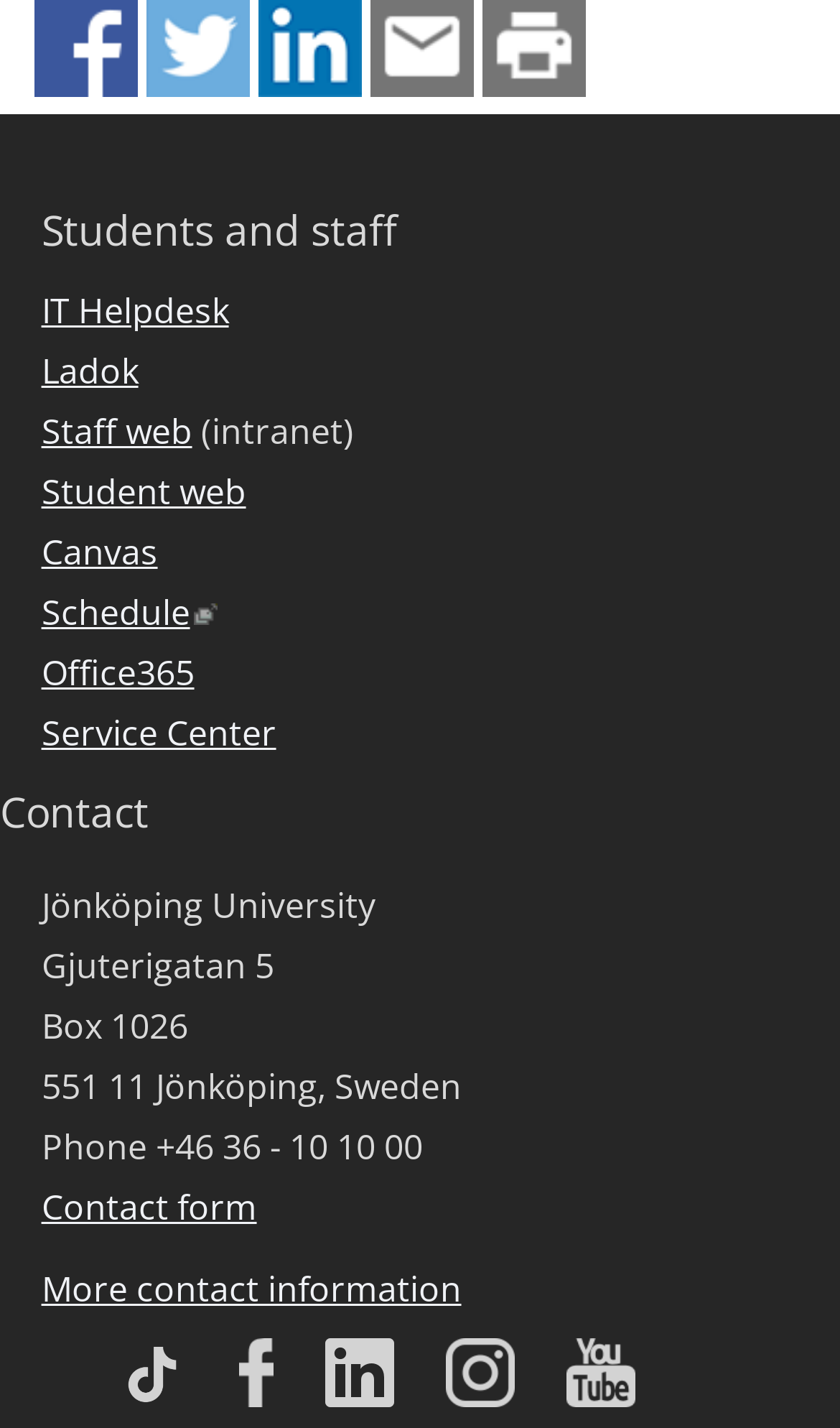Determine the bounding box coordinates for the area that should be clicked to carry out the following instruction: "Get in touch through contact form".

[0.049, 0.829, 0.306, 0.869]